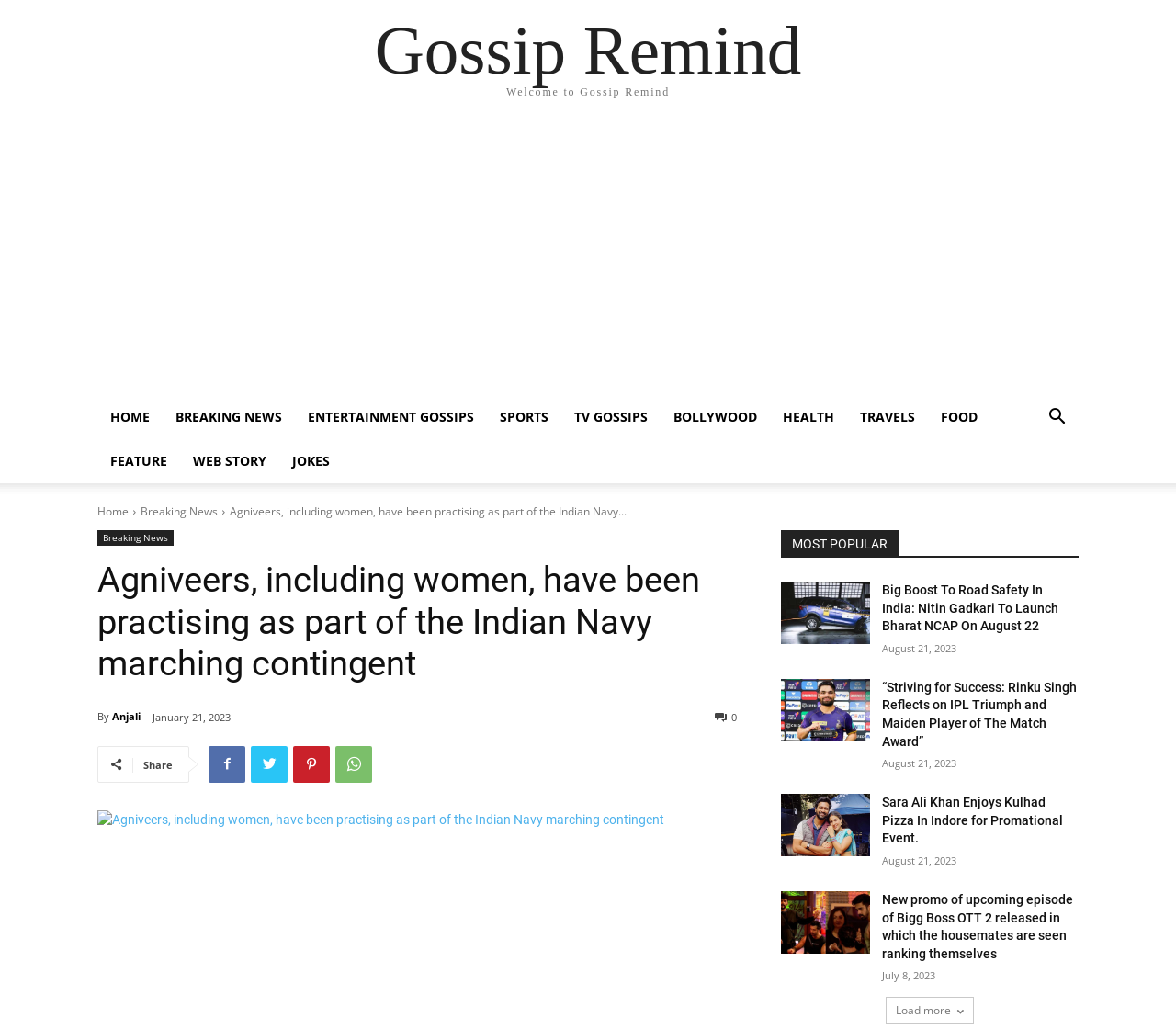Please identify the bounding box coordinates for the region that you need to click to follow this instruction: "Check the latest news in ENTERTAINMENT GOSSIPS".

[0.251, 0.384, 0.414, 0.427]